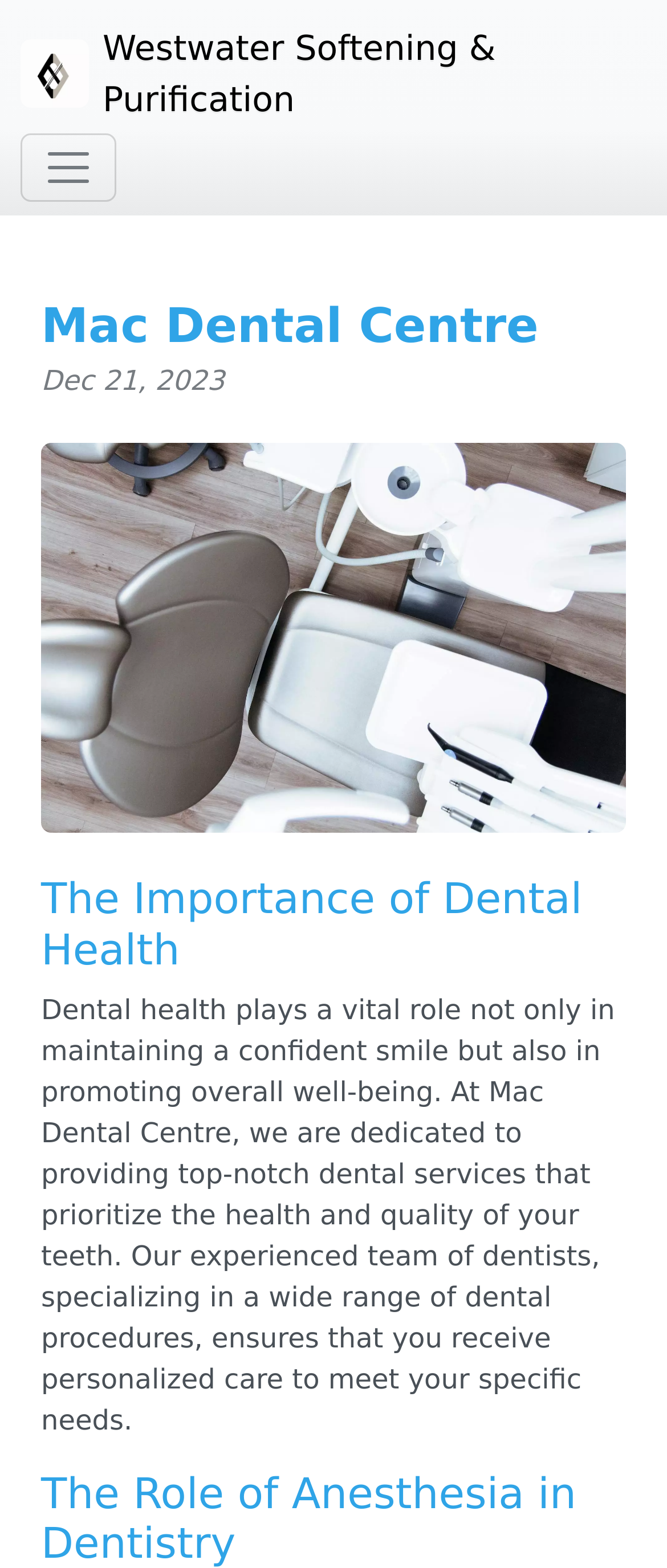Using the element description: "aria-label="Toggle navigation"", determine the bounding box coordinates. The coordinates should be in the format [left, top, right, bottom], with values between 0 and 1.

[0.031, 0.085, 0.174, 0.129]